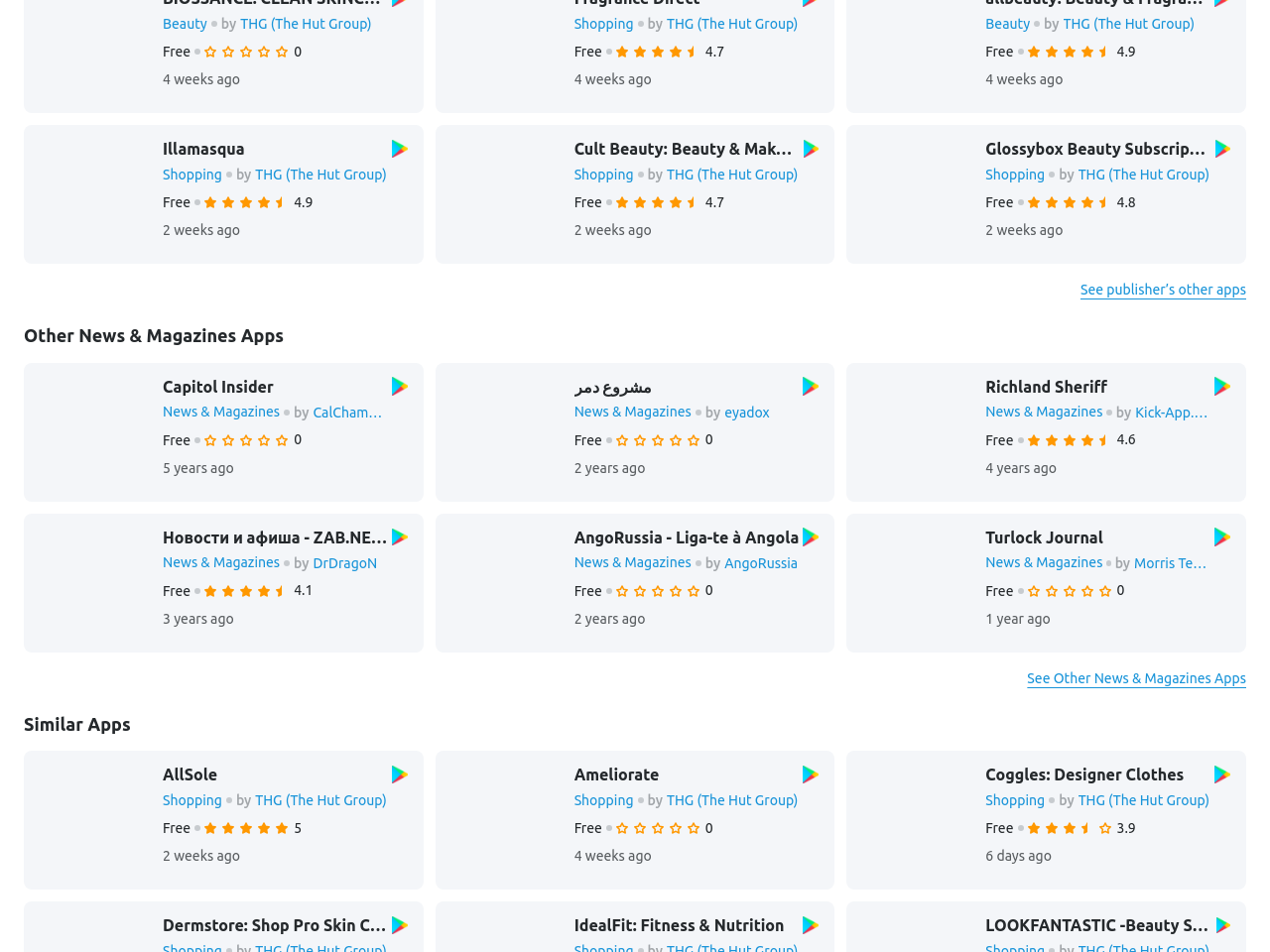What is the rating of Illamasqua?
Provide an in-depth answer to the question, covering all aspects.

The rating of Illamasqua can be found by looking at the StaticText element with the text '4.9' which is located near the link 'Illamasqua'.